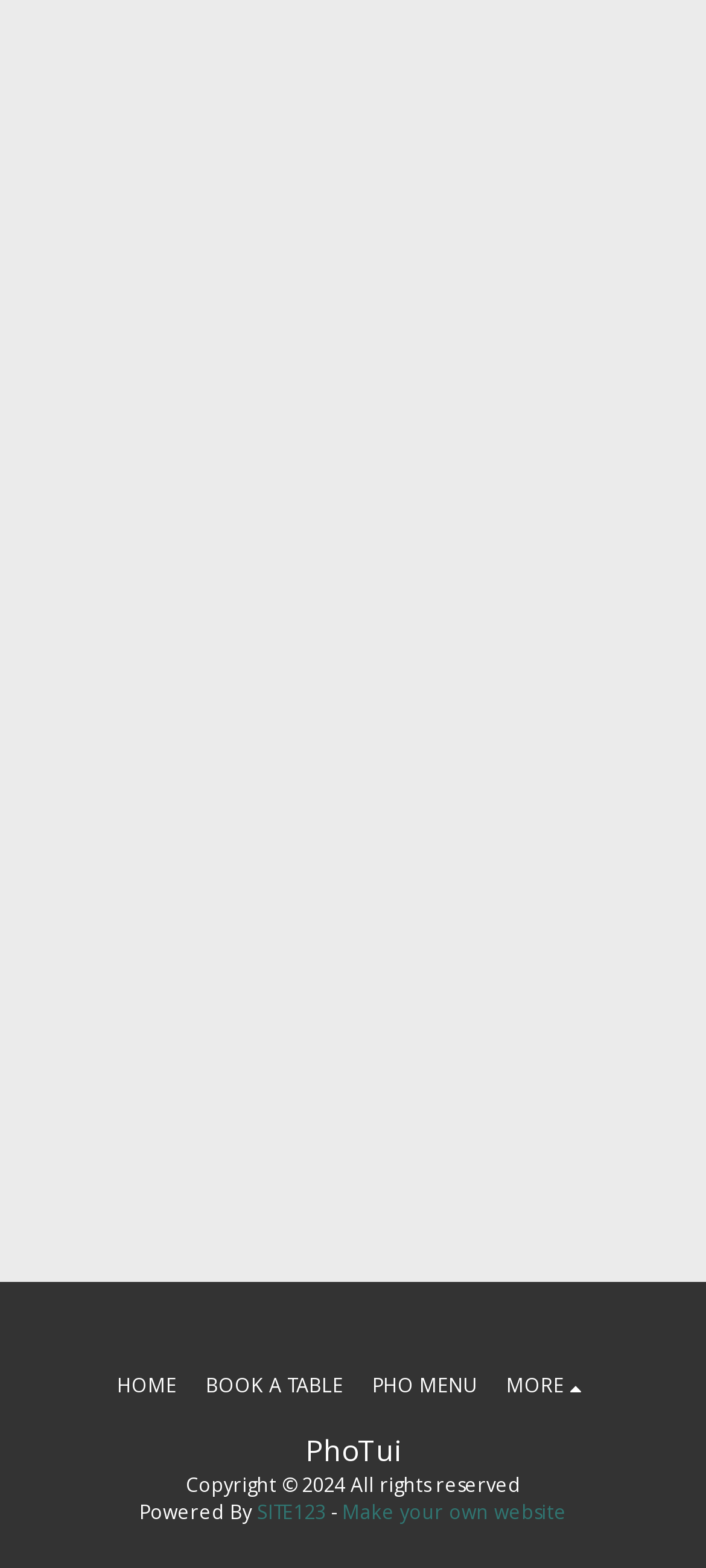Determine the bounding box coordinates for the area you should click to complete the following instruction: "Book a table".

[0.292, 0.872, 0.486, 0.895]